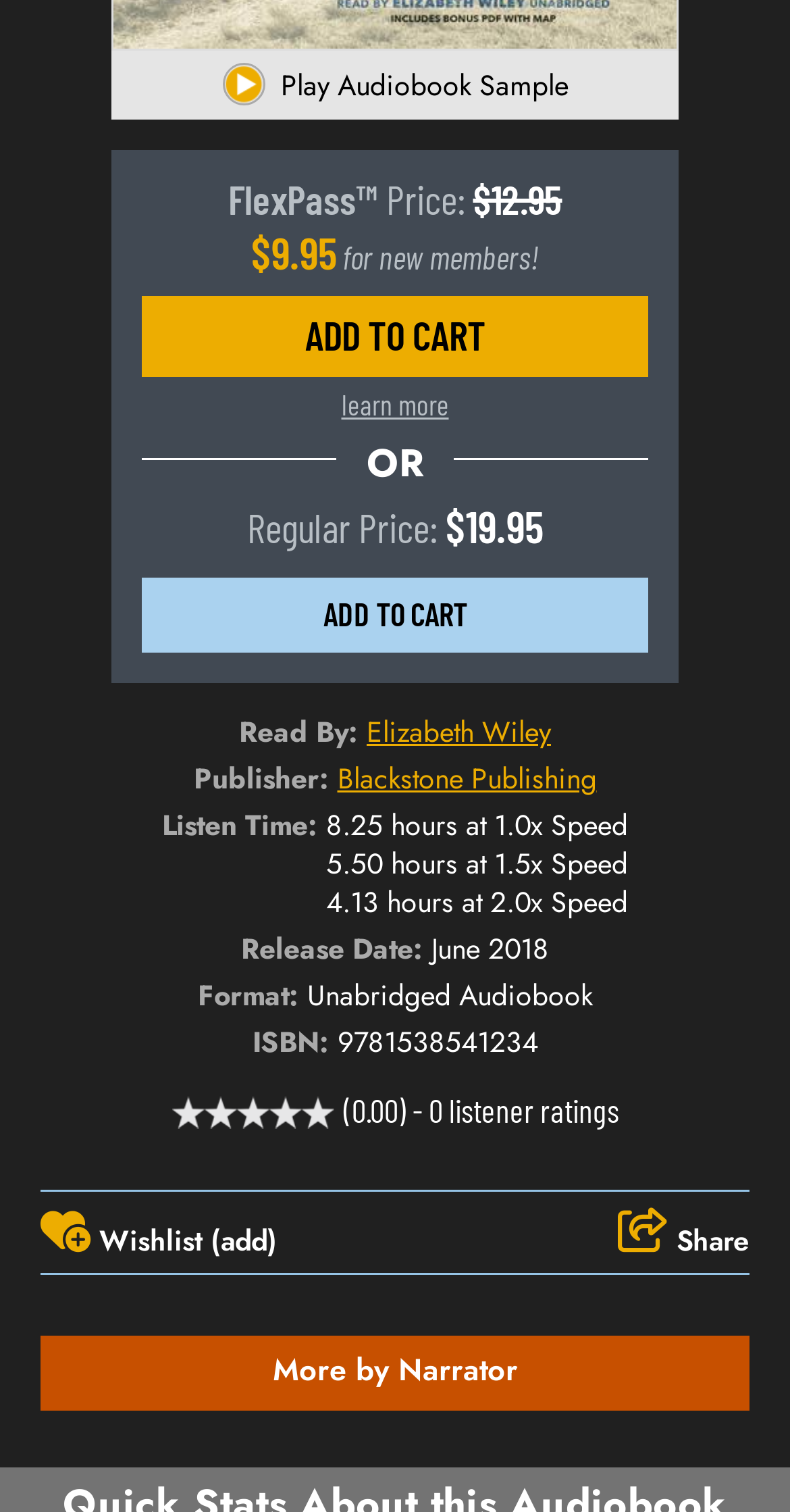Please predict the bounding box coordinates of the element's region where a click is necessary to complete the following instruction: "Learn more". The coordinates should be represented by four float numbers between 0 and 1, i.e., [left, top, right, bottom].

[0.432, 0.255, 0.568, 0.28]